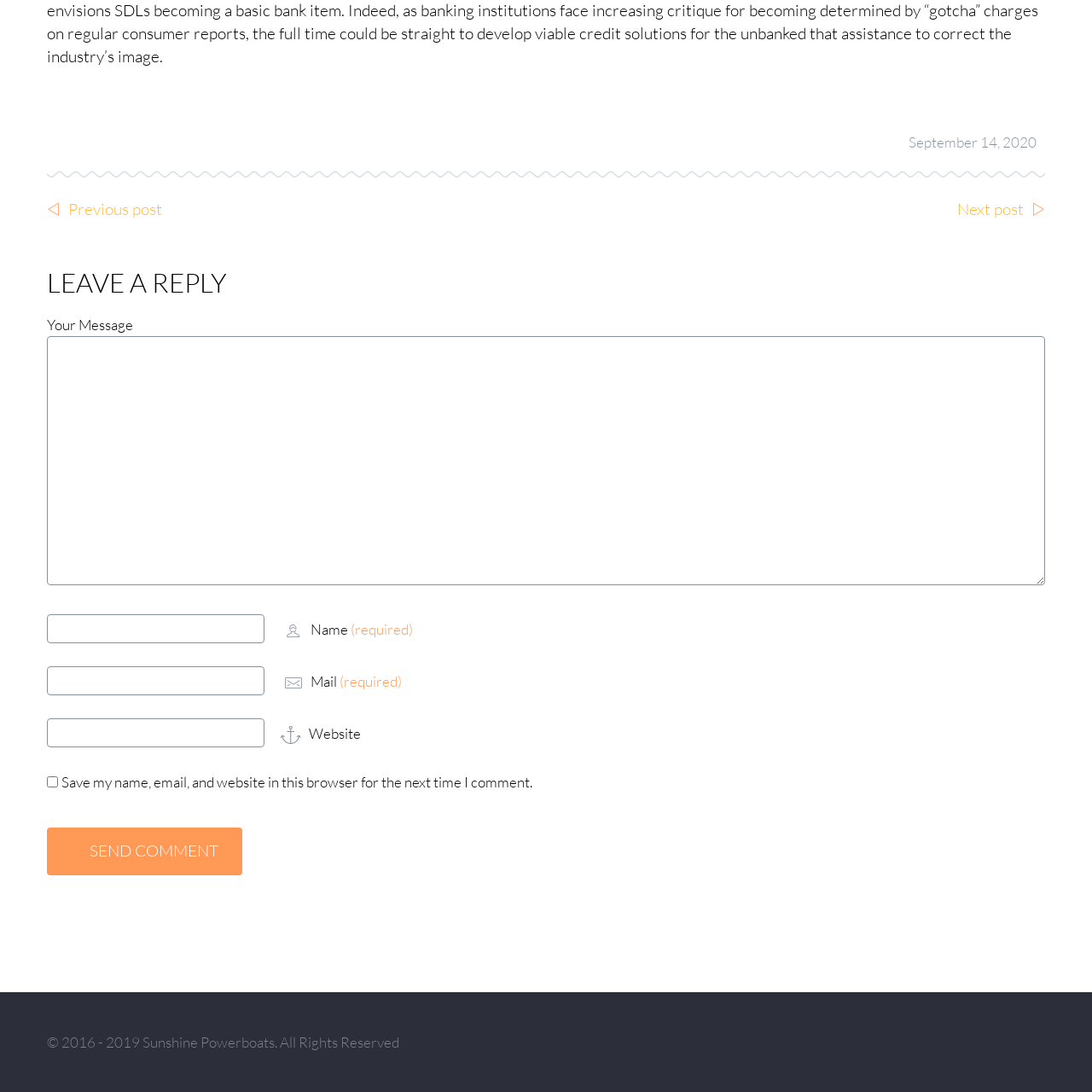What is the button below the comment form for?
Please provide a single word or phrase as your answer based on the image.

To send a comment